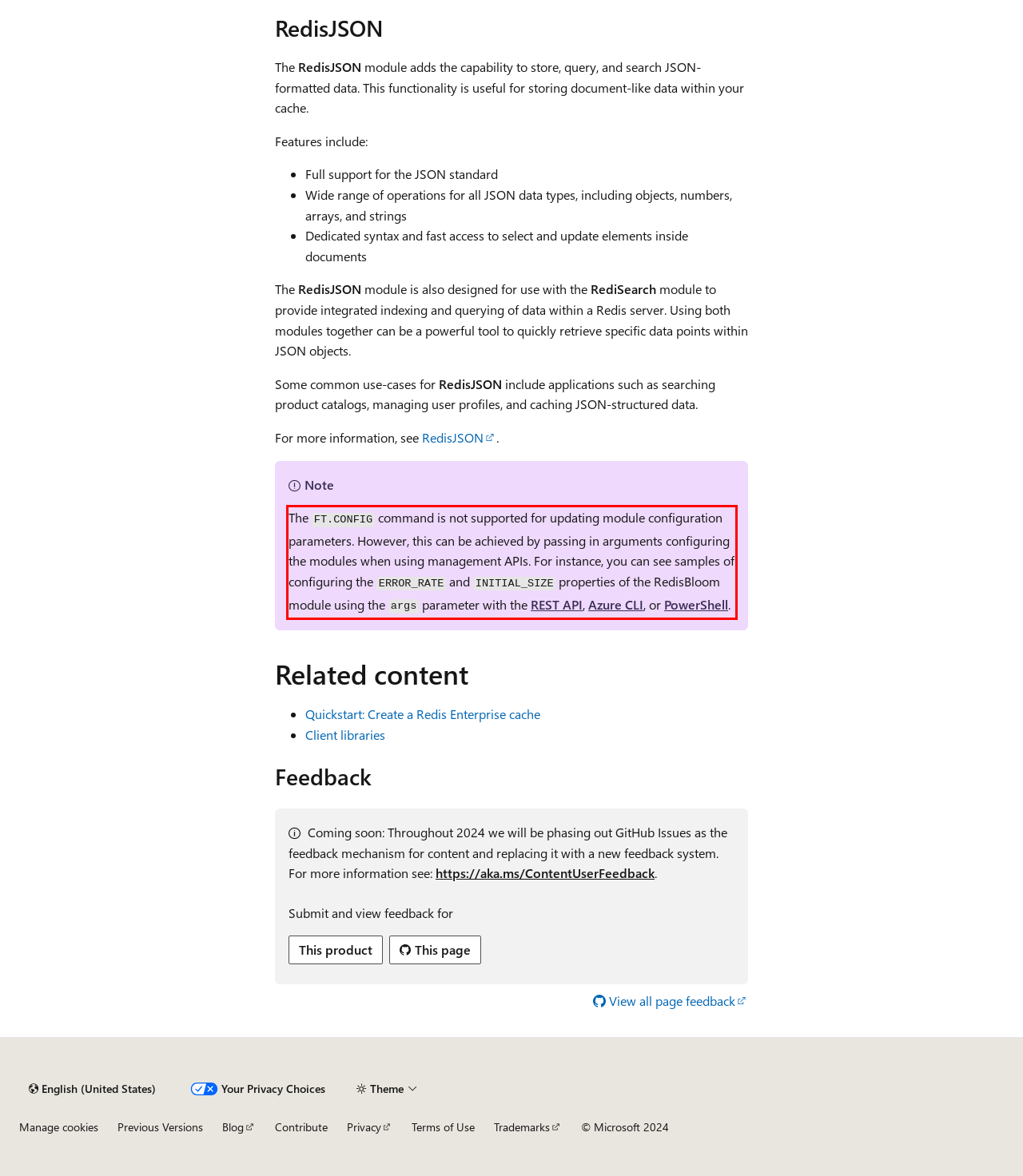Analyze the screenshot of the webpage that features a red bounding box and recognize the text content enclosed within this red bounding box.

The FT.CONFIG command is not supported for updating module configuration parameters. However, this can be achieved by passing in arguments configuring the modules when using management APIs. For instance, you can see samples of configuring the ERROR_RATE and INITIAL_SIZE properties of the RedisBloom module using the args parameter with the REST API, Azure CLI, or PowerShell.